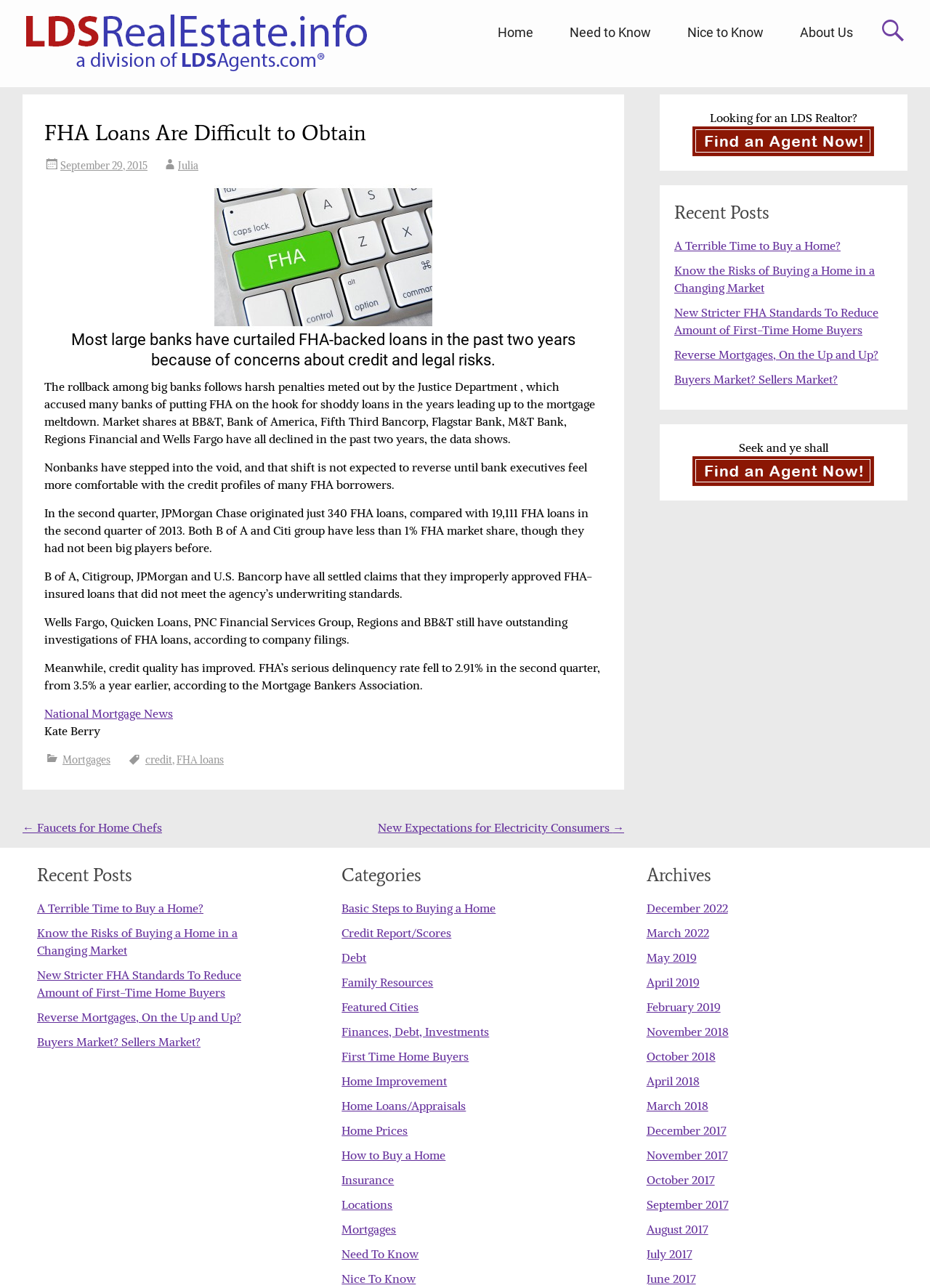Can you find the bounding box coordinates for the element to click on to achieve the instruction: "View recent post 'A Terrible Time to Buy a Home?'"?

[0.04, 0.699, 0.219, 0.711]